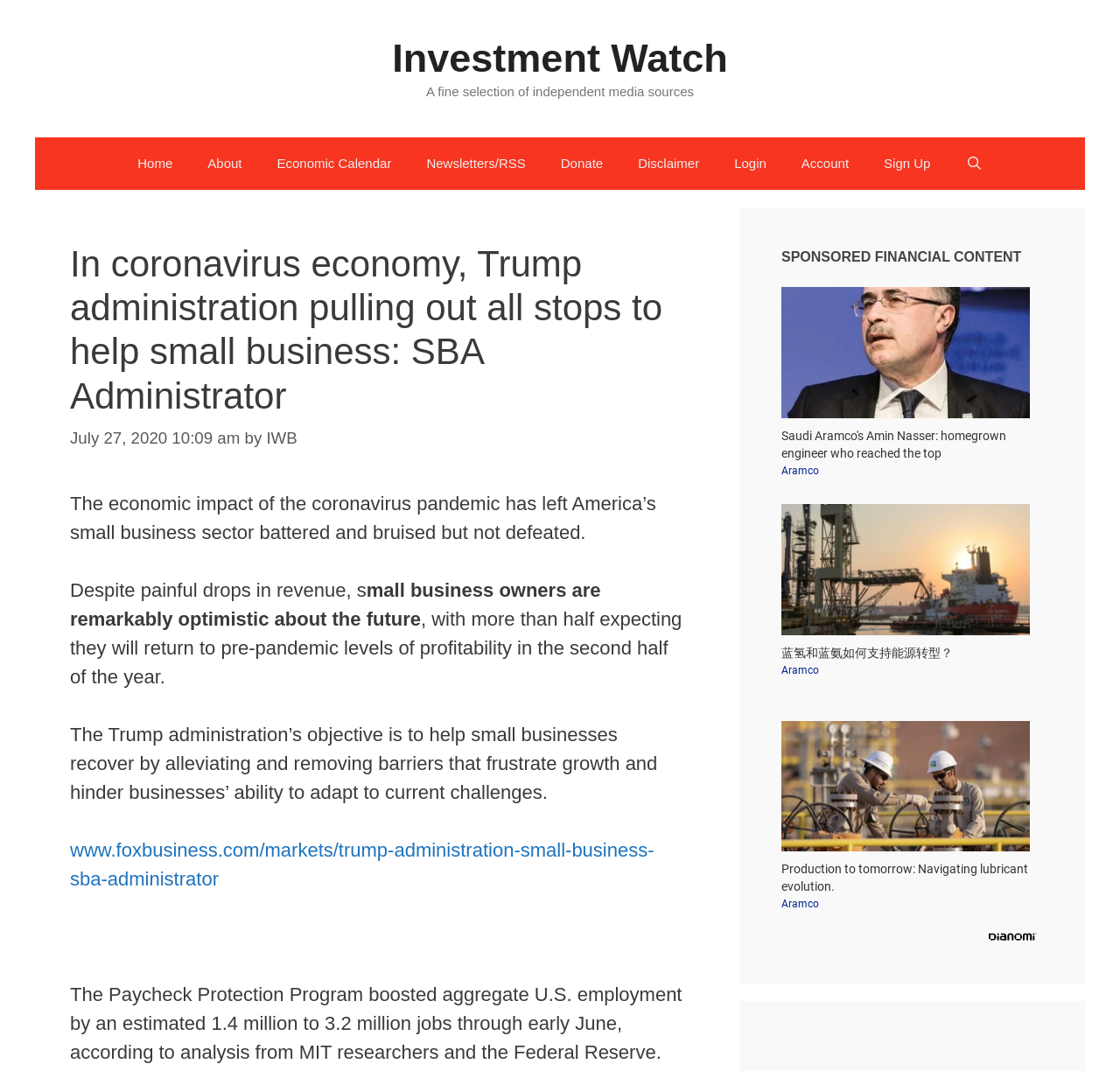Given the content of the image, can you provide a detailed answer to the question?
What is the name of the administration mentioned in the article?

The article mentions the Trump administration as the entity that is pulling out all stops to help small businesses, as stated in the heading 'In coronavirus economy, Trump administration pulling out all stops to help small business: SBA Administrator'.